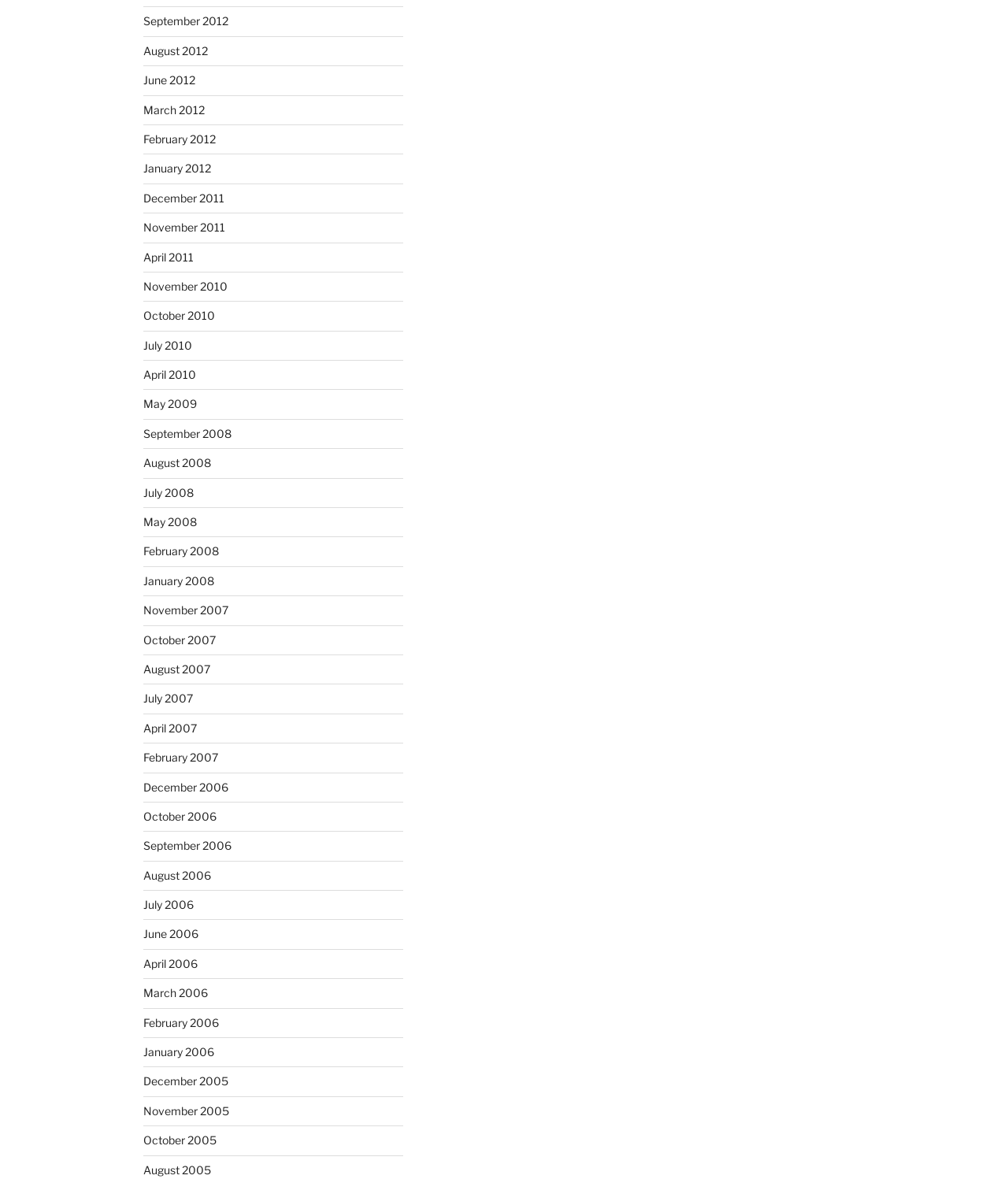Please identify the bounding box coordinates of the element's region that should be clicked to execute the following instruction: "View February 2012 archives". The bounding box coordinates must be four float numbers between 0 and 1, i.e., [left, top, right, bottom].

[0.142, 0.112, 0.214, 0.124]